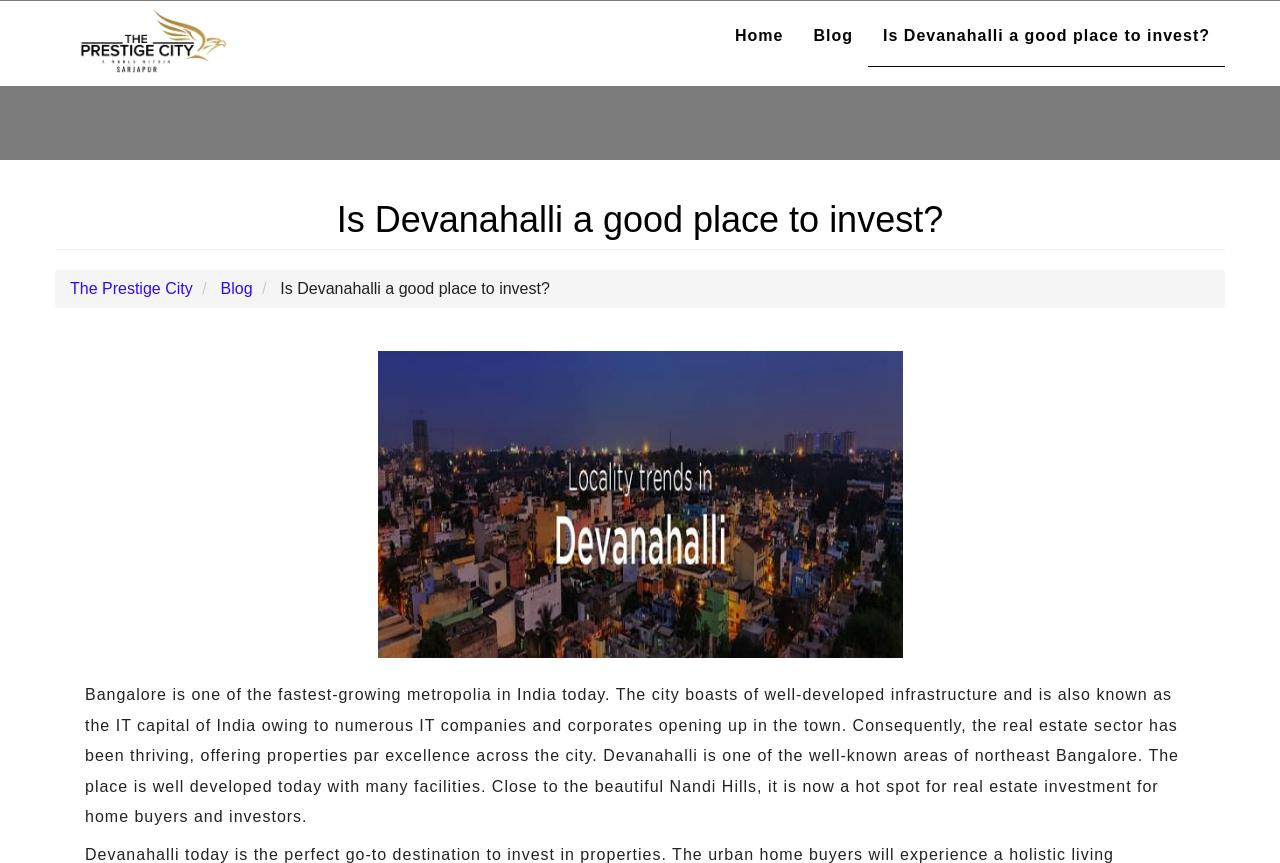What type of buyers will experience a holistic living experience?
Look at the screenshot and respond with one word or a short phrase.

Urban home buyers